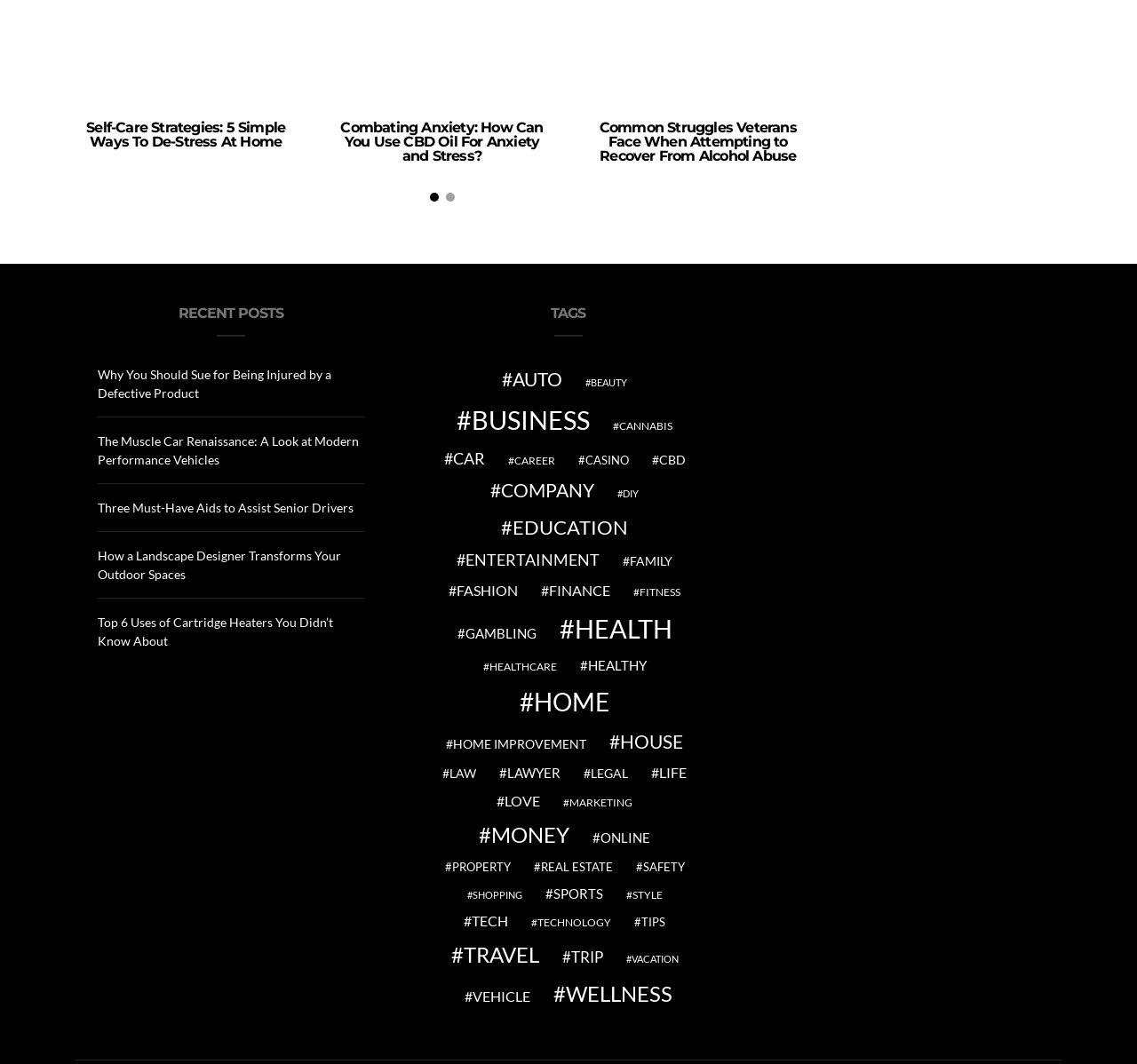Please answer the following question using a single word or phrase: 
How are the blog posts organized?

By tags